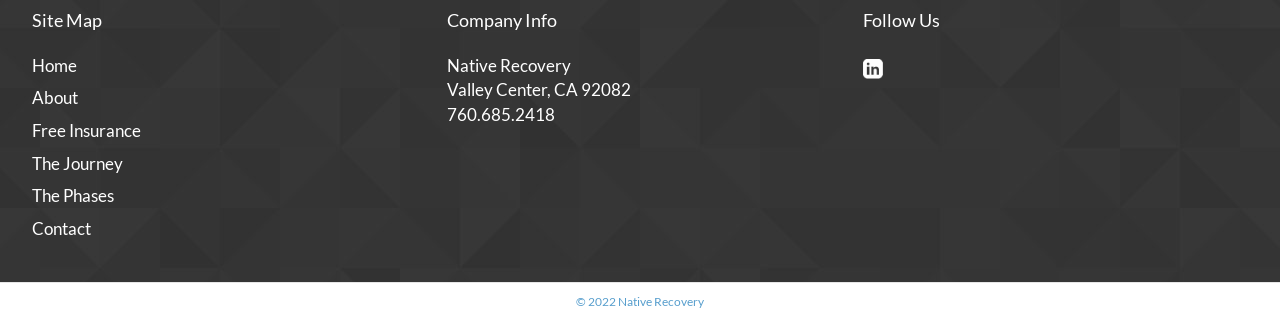Return the bounding box coordinates of the UI element that corresponds to this description: "Contact". The coordinates must be given as four float numbers in the range of 0 and 1, [left, top, right, bottom].

[0.025, 0.681, 0.071, 0.746]